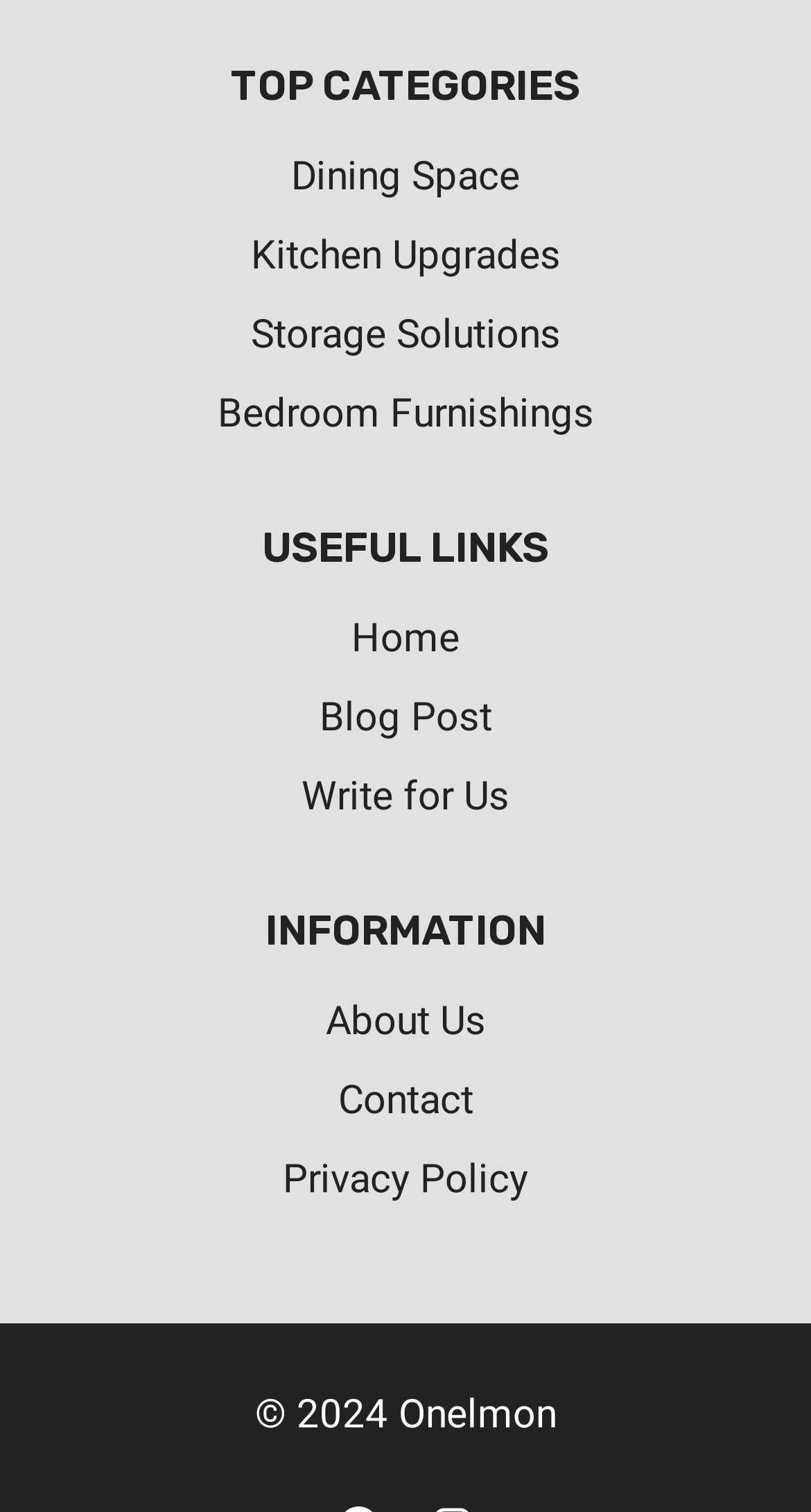Please identify the bounding box coordinates of the element I need to click to follow this instruction: "Explore Storage Solutions".

[0.062, 0.195, 0.938, 0.248]